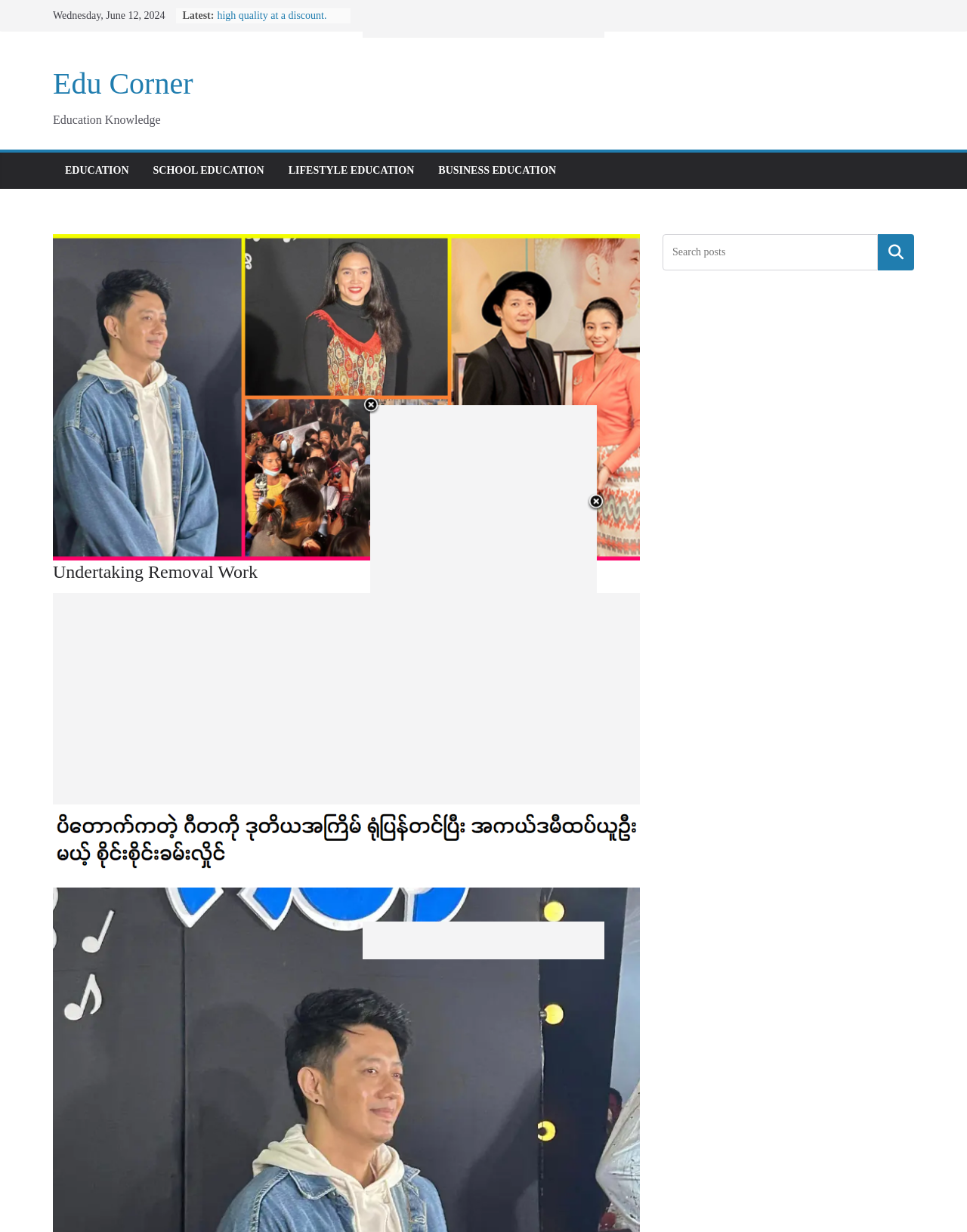What is the category of education links?
Refer to the image and provide a thorough answer to the question.

The webpage has four categories of education links, namely 'EDUCATION', 'SCHOOL EDUCATION', 'LIFESTYLE EDUCATION', and 'BUSINESS EDUCATION', which are displayed horizontally on the webpage.